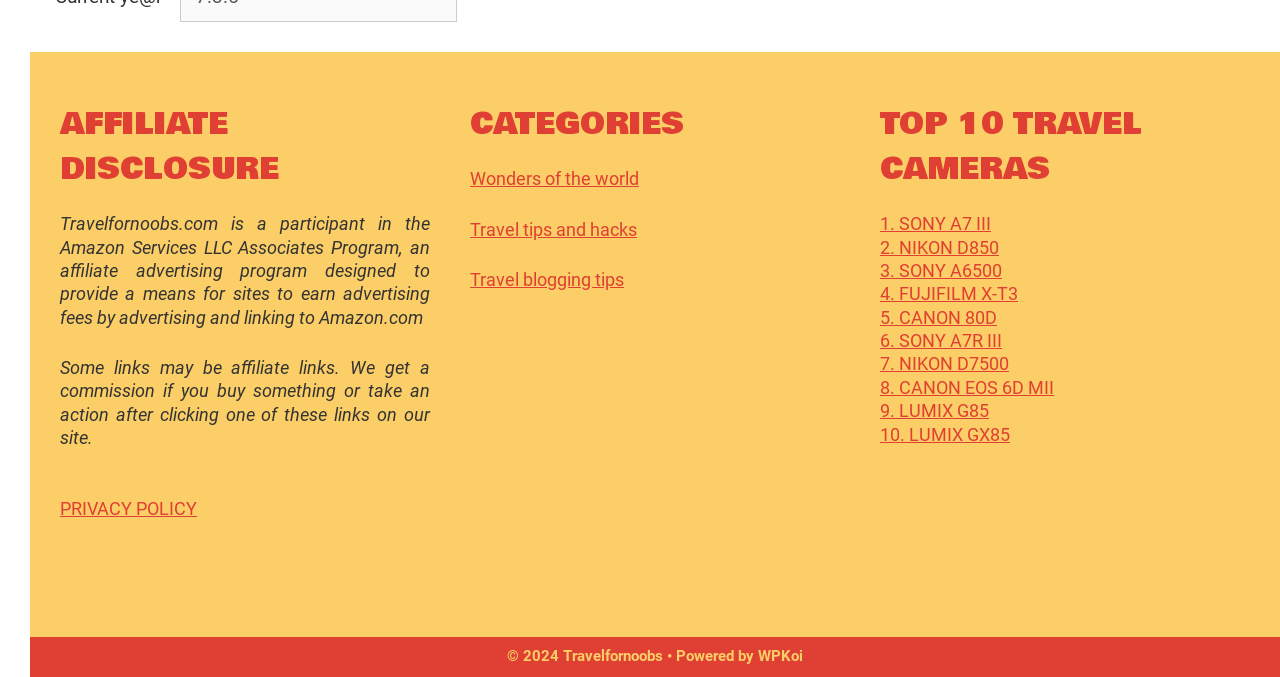Determine the bounding box for the described UI element: "8. CANON EOS 6D MII".

[0.687, 0.557, 0.823, 0.588]